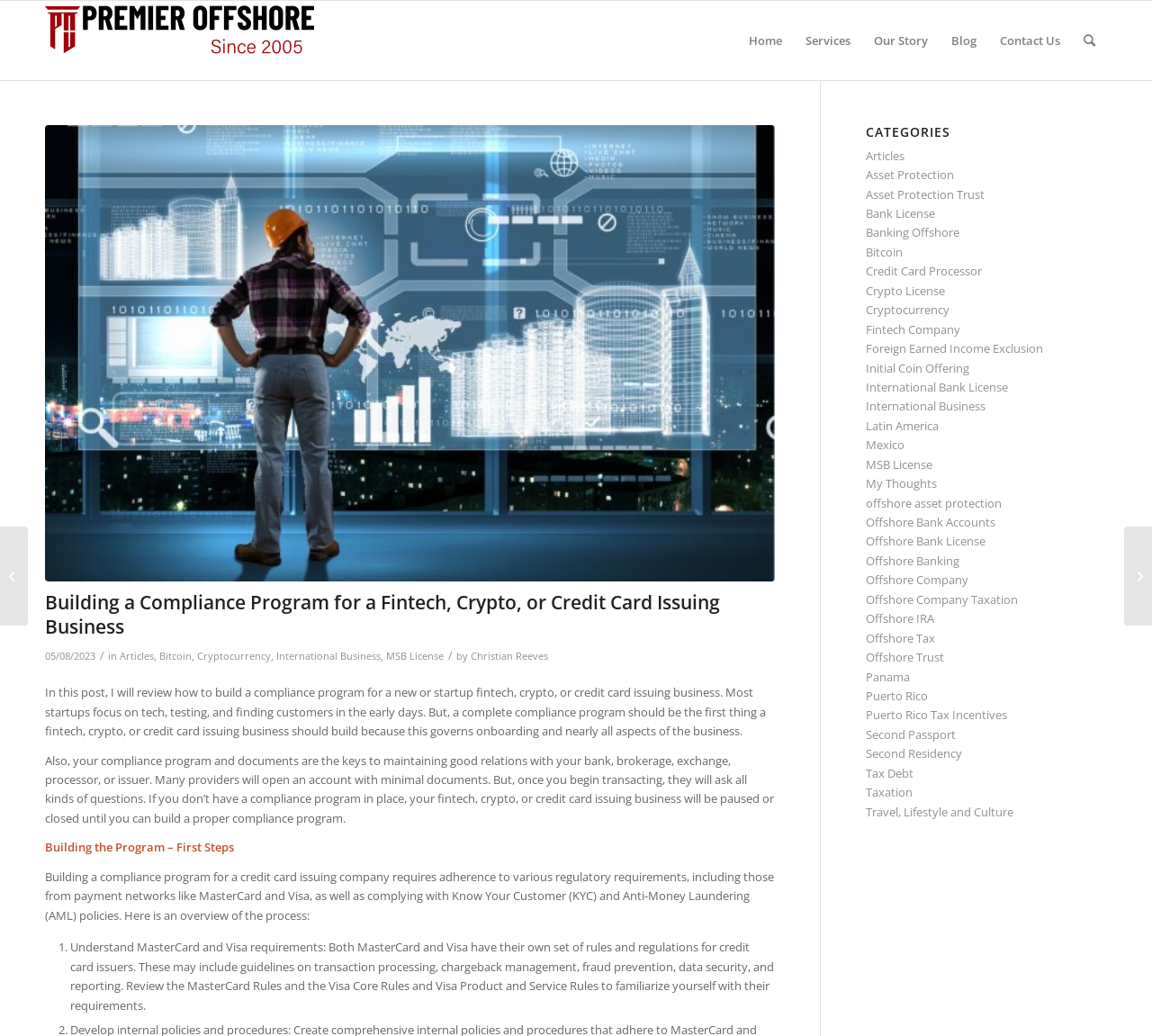Provide the bounding box coordinates of the HTML element this sentence describes: "Funding".

None